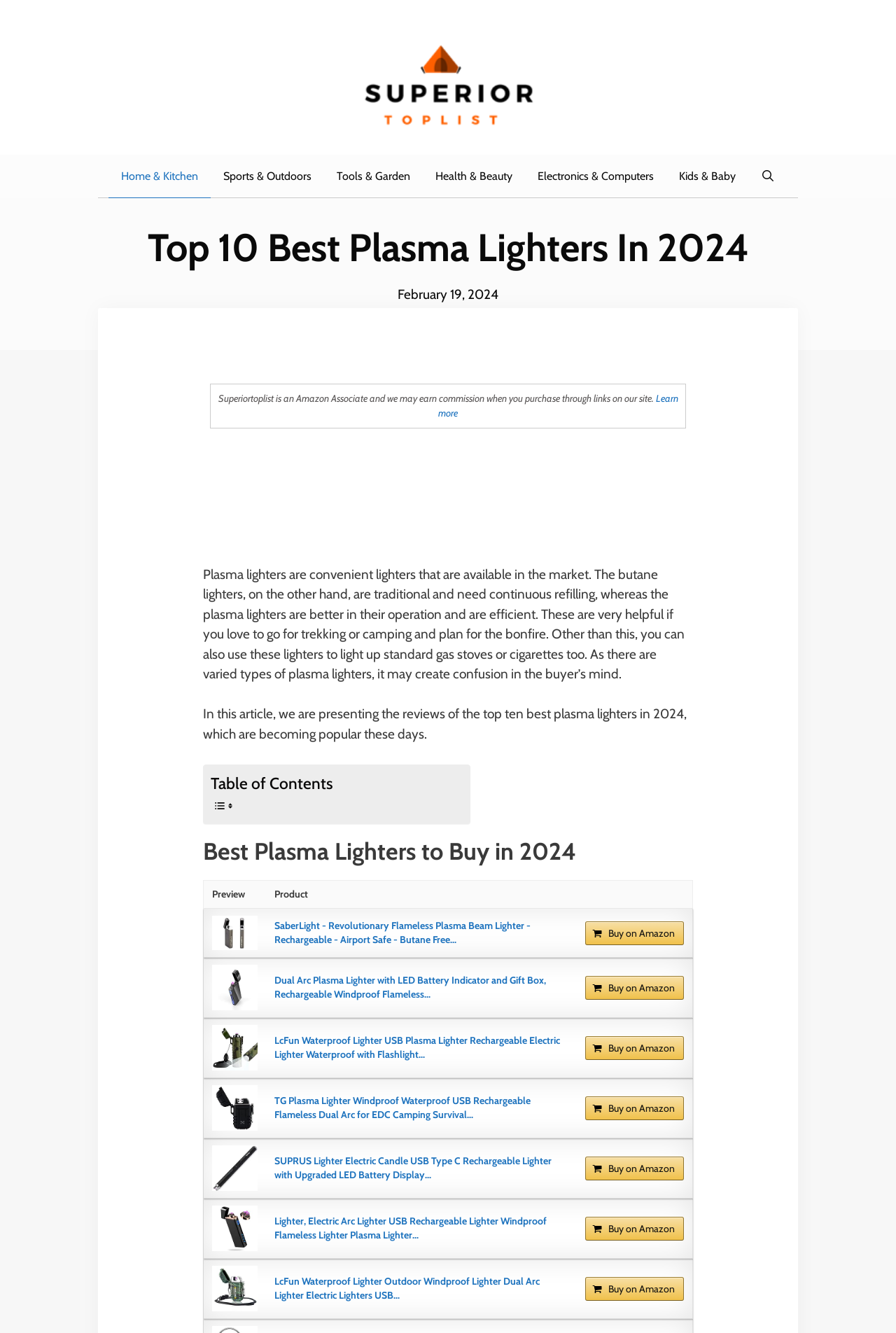Given the description of a UI element: "title="SuperiorTopList"", identify the bounding box coordinates of the matching element in the webpage screenshot.

[0.359, 0.056, 0.641, 0.068]